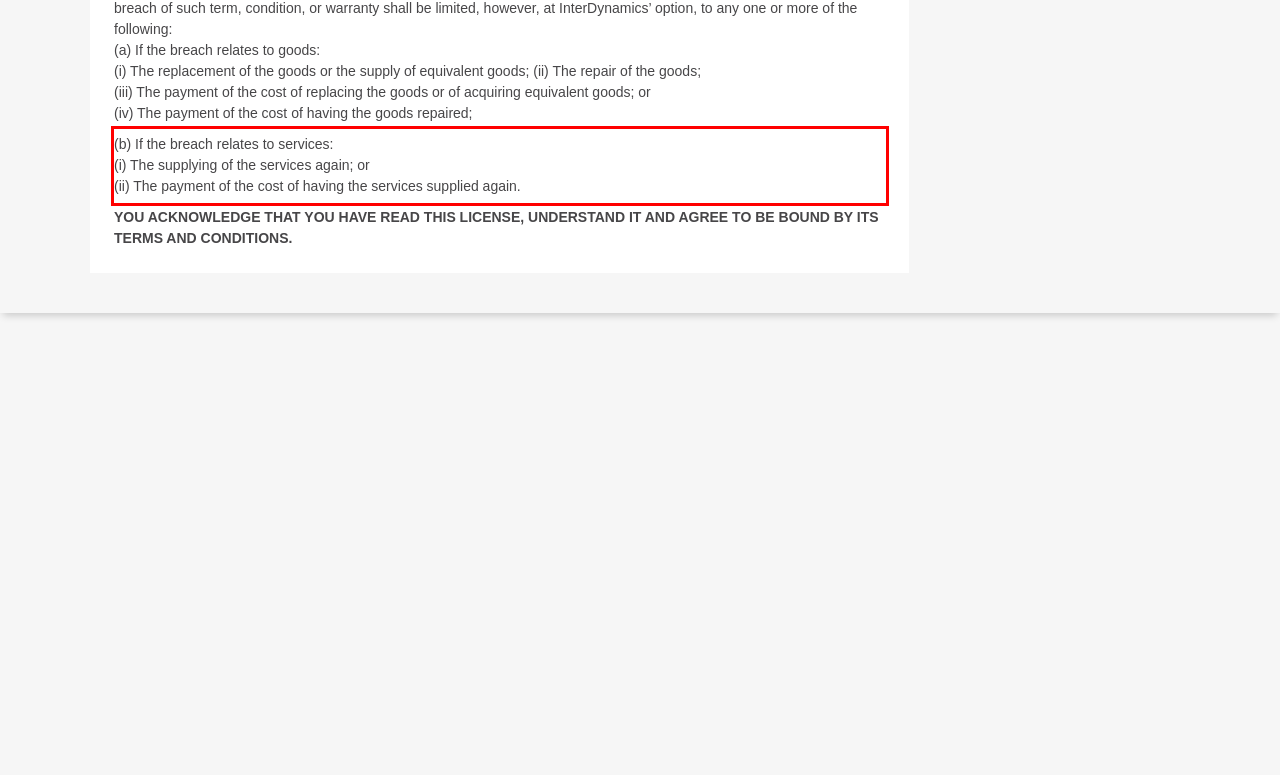You have a screenshot of a webpage with a red bounding box. Use OCR to generate the text contained within this red rectangle.

(b) If the breach relates to services: (i) The supplying of the services again; or (ii) The payment of the cost of having the services supplied again.